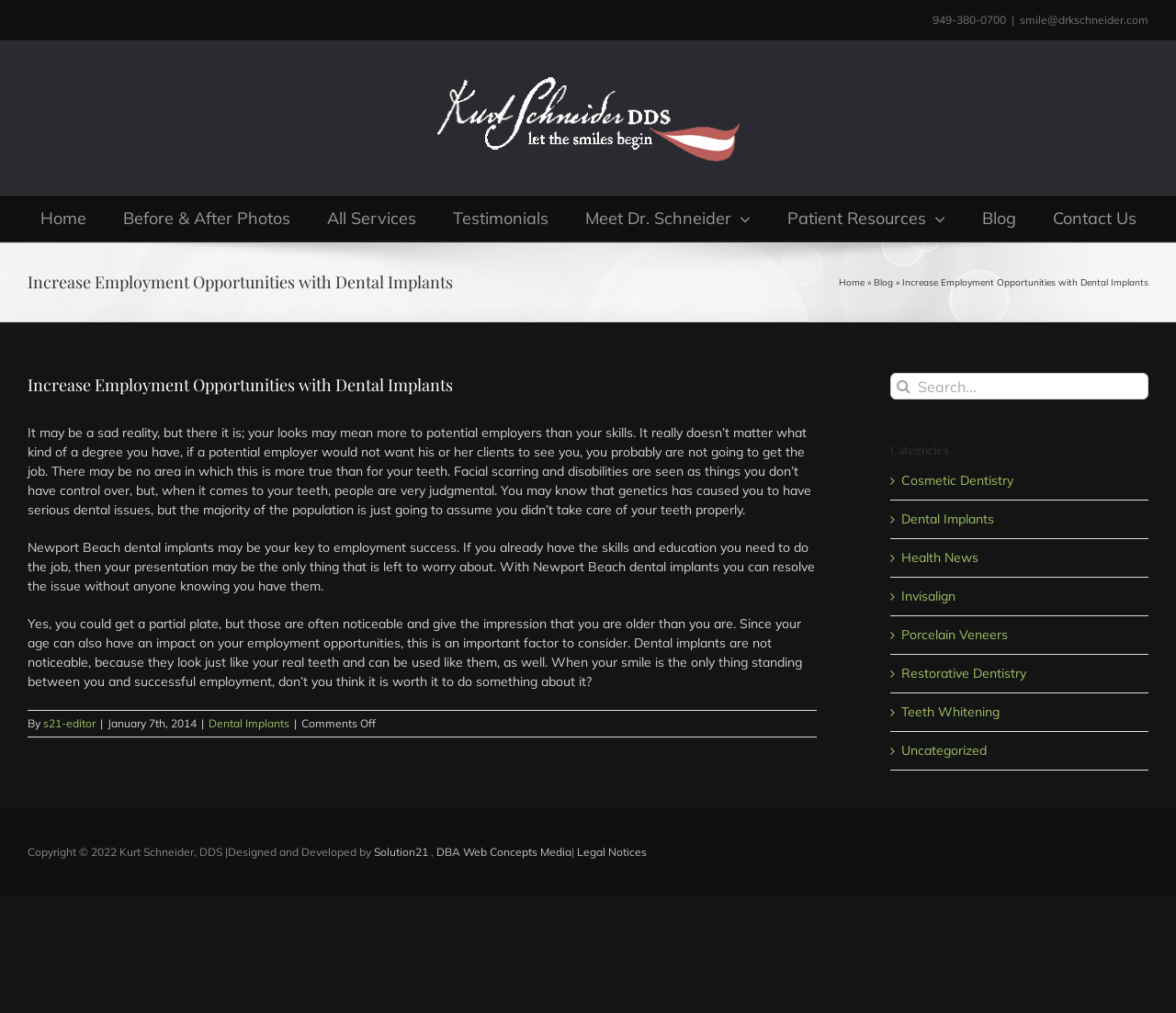What is the phone number of the dentist?
Give a one-word or short phrase answer based on the image.

949-380-0700